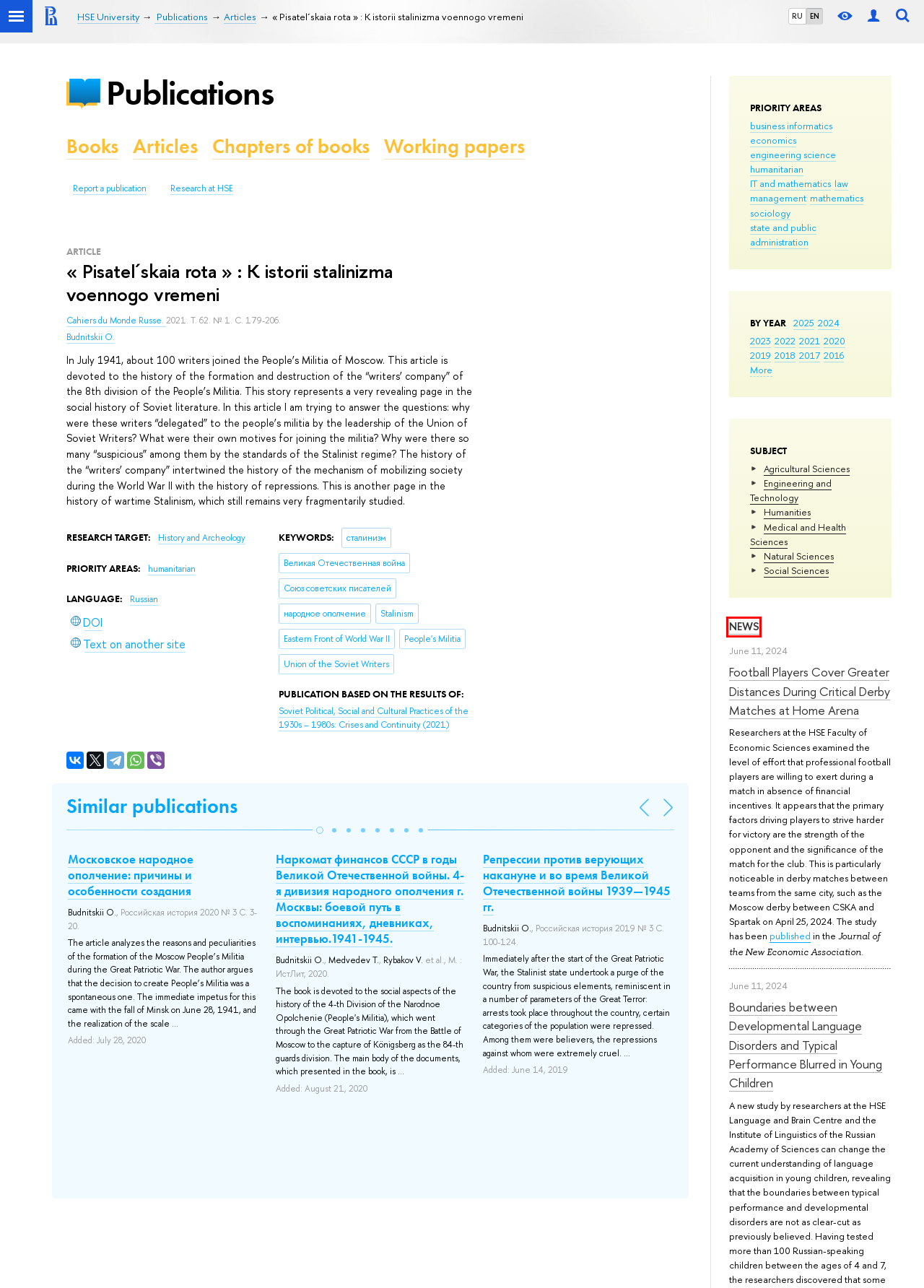Look at the given screenshot of a webpage with a red rectangle bounding box around a UI element. Pick the description that best matches the new webpage after clicking the element highlighted. The descriptions are:
A. Publication Verification Unit — HSE University
B. International Admissions – HSE University
C. Exchange Studies – International Admissions – HSE University
D. Research at HSE University – HSE University
E. Новости — Национальный исследовательский университет «Высшая школа экономики»
F. Вход в личный кабинет сотрудника — НИУ ВШЭ
G. Staff - Oleg Budnitskii — HSE University
H. IQ: Research and Education Website – HSE University

E